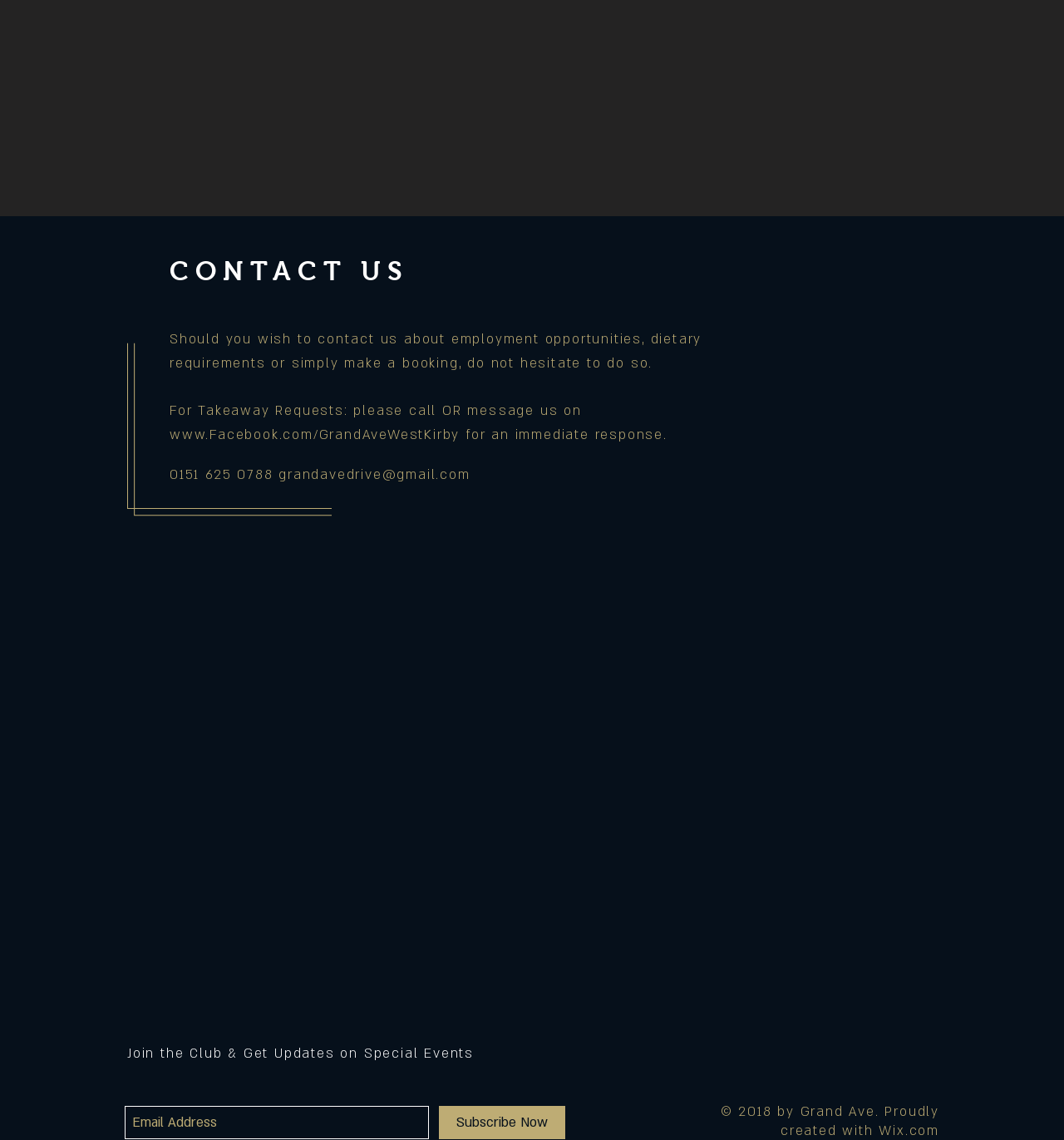Please provide the bounding box coordinates for the UI element as described: "aria-label="Google Maps" title="Google Maps"". The coordinates must be four floats between 0 and 1, represented as [left, top, right, bottom].

[0.001, 0.496, 1.0, 0.87]